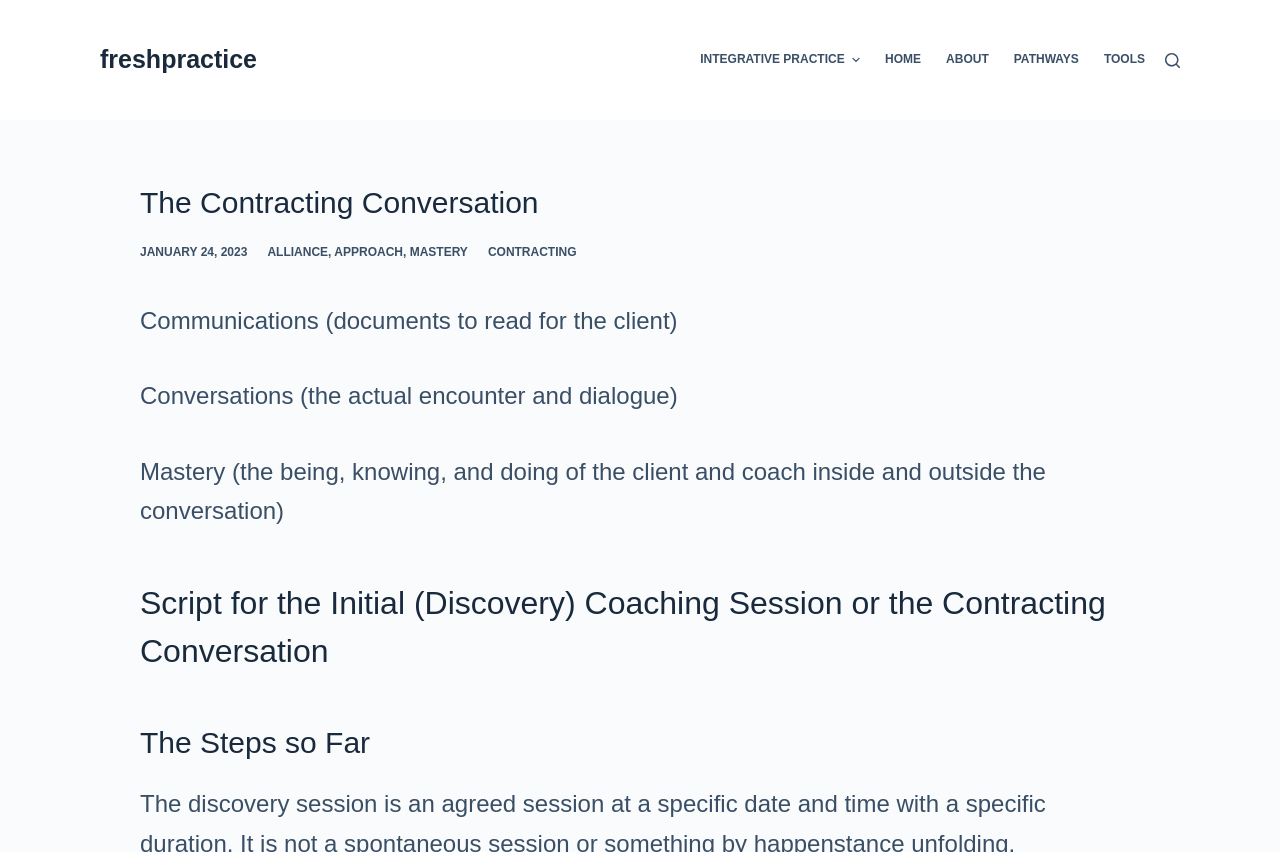Determine the coordinates of the bounding box for the clickable area needed to execute this instruction: "Click on the 'freshpractice' link".

[0.078, 0.053, 0.201, 0.086]